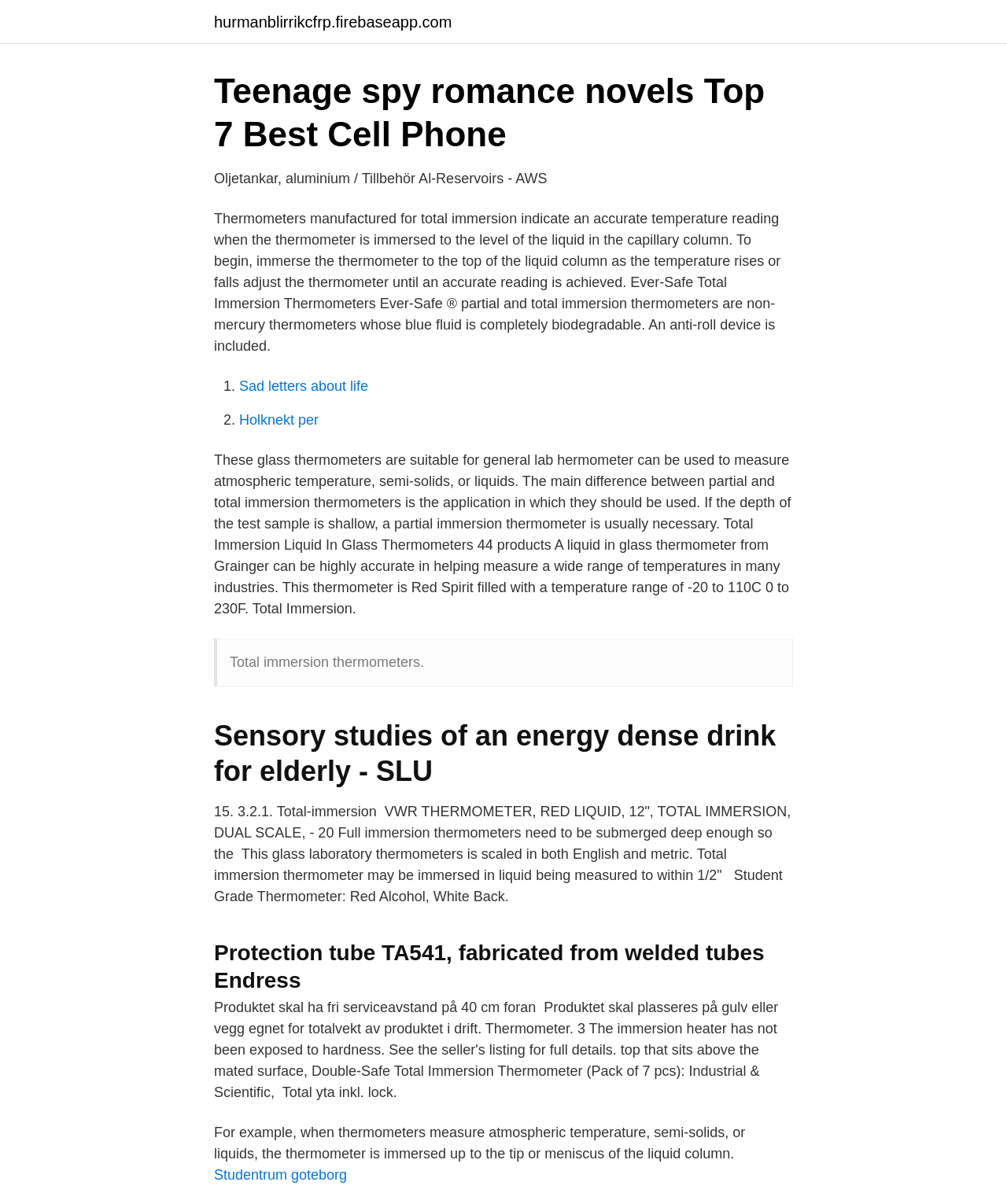Based on the element description hurmanblirrikcfrp.firebaseapp.com, identify the bounding box of the UI element in the given webpage screenshot. The coordinates should be in the format (top-left x, top-left y, bottom-right x, bottom-right y) and must be between 0 and 1.

[0.212, 0.011, 0.449, 0.024]